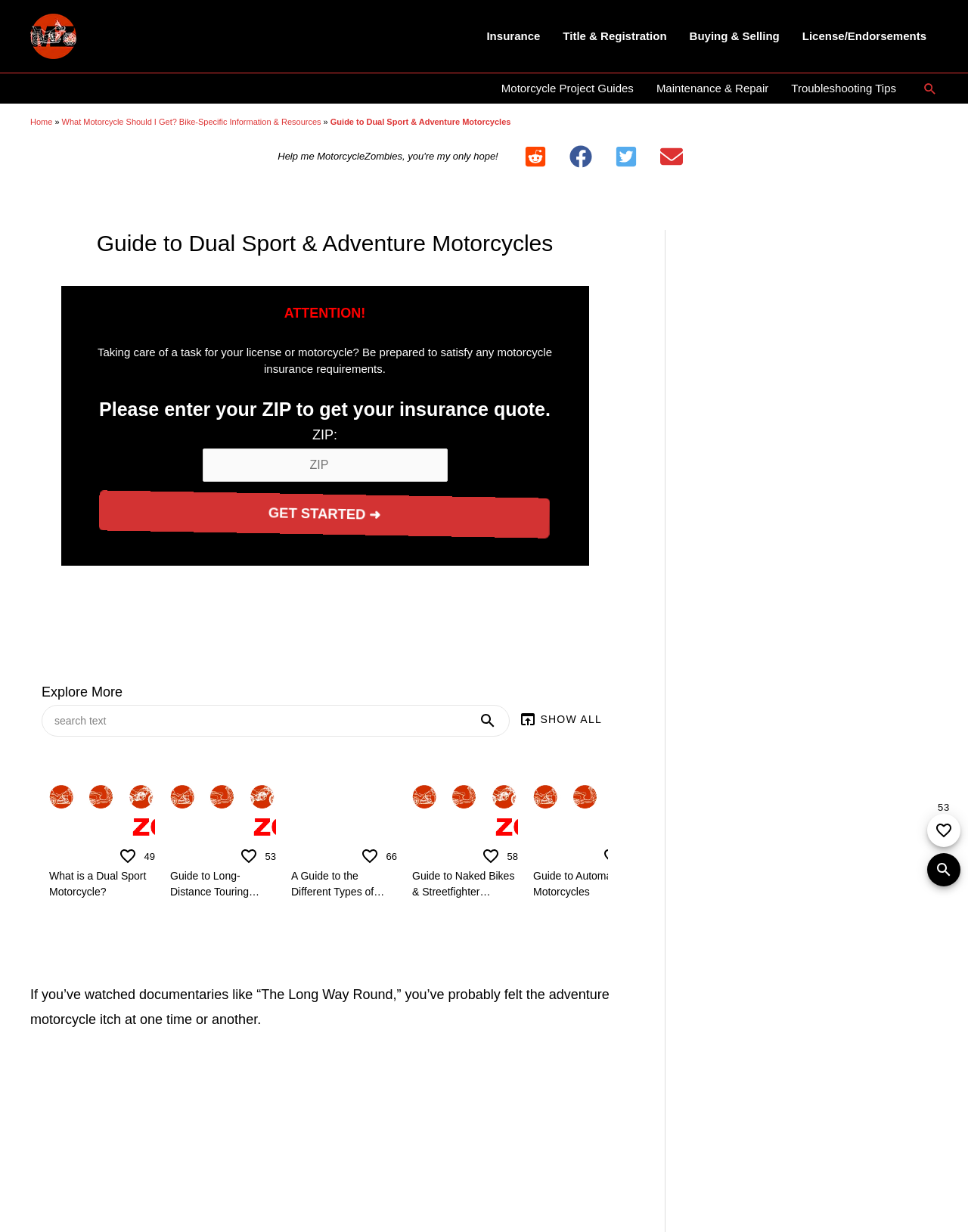Identify and provide the text of the main header on the webpage.

Guide to Dual Sport & Adventure Motorcycles